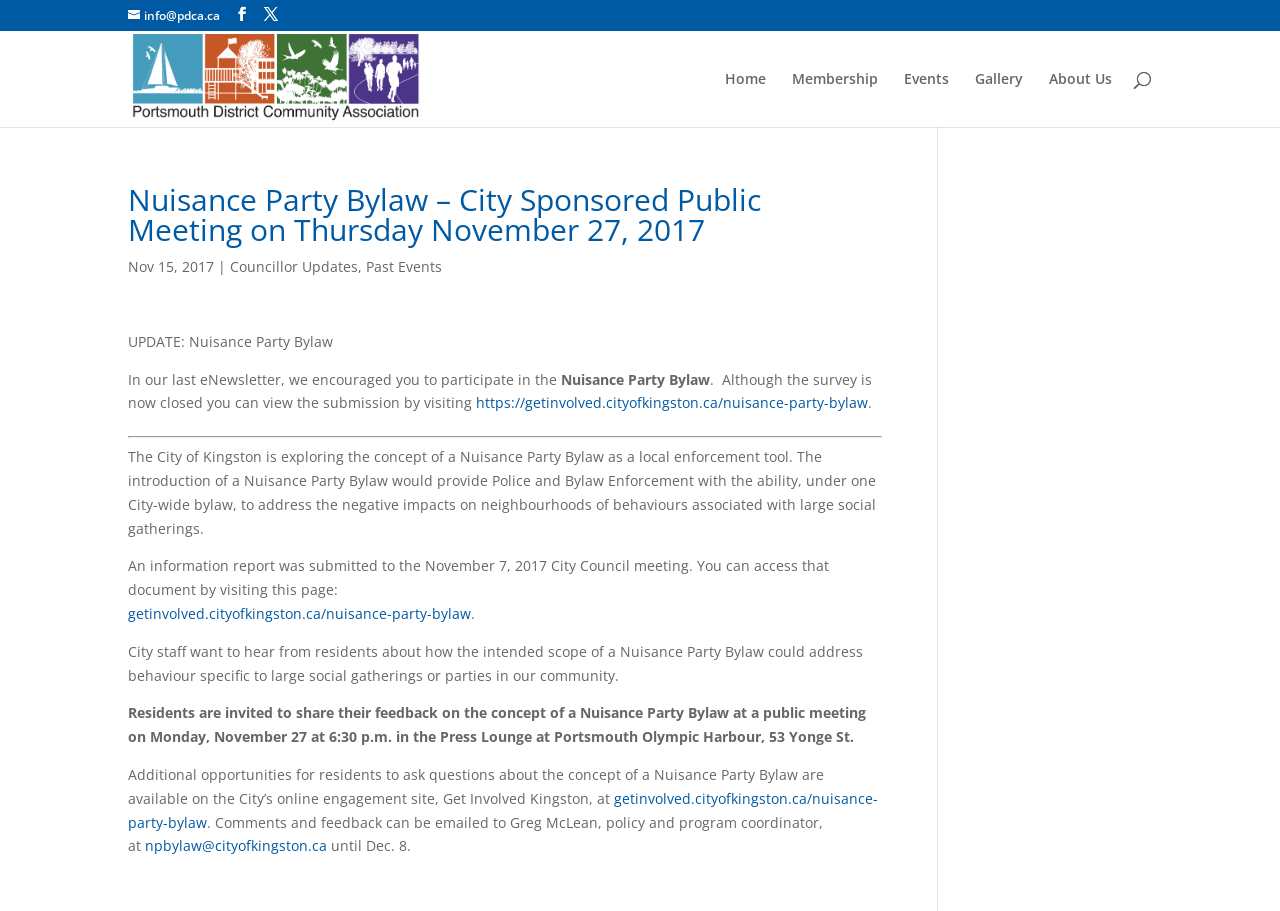What is the deadline for emailing comments and feedback about the Nuisance Party Bylaw?
Using the image as a reference, give a one-word or short phrase answer.

Dec. 8